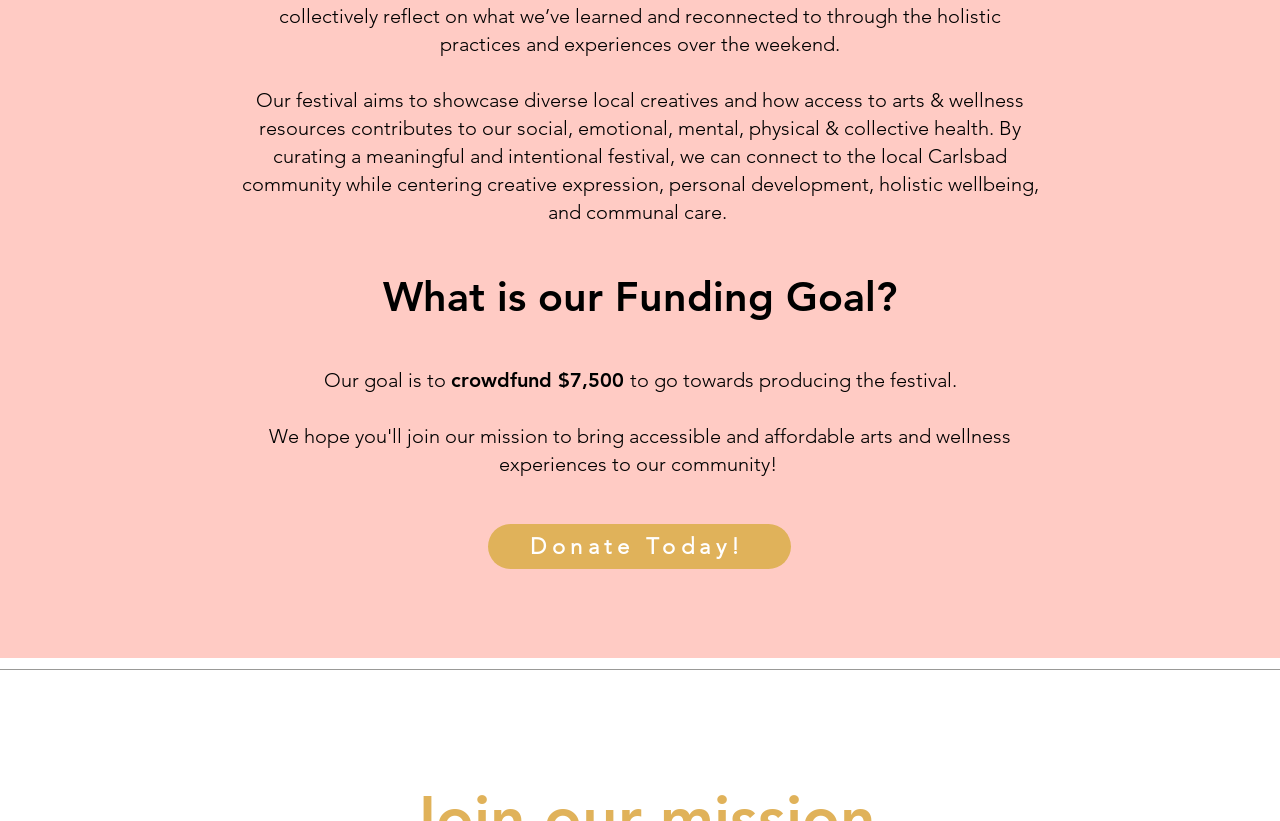What is the theme of the festival?
Use the image to give a comprehensive and detailed response to the question.

The theme of the festival is arts & wellness, as it aims to showcase local creatives and how access to arts & wellness resources contributes to our social, emotional, mental, physical & collective health, as stated in the StaticText element with bounding box coordinates [0.189, 0.107, 0.811, 0.273]